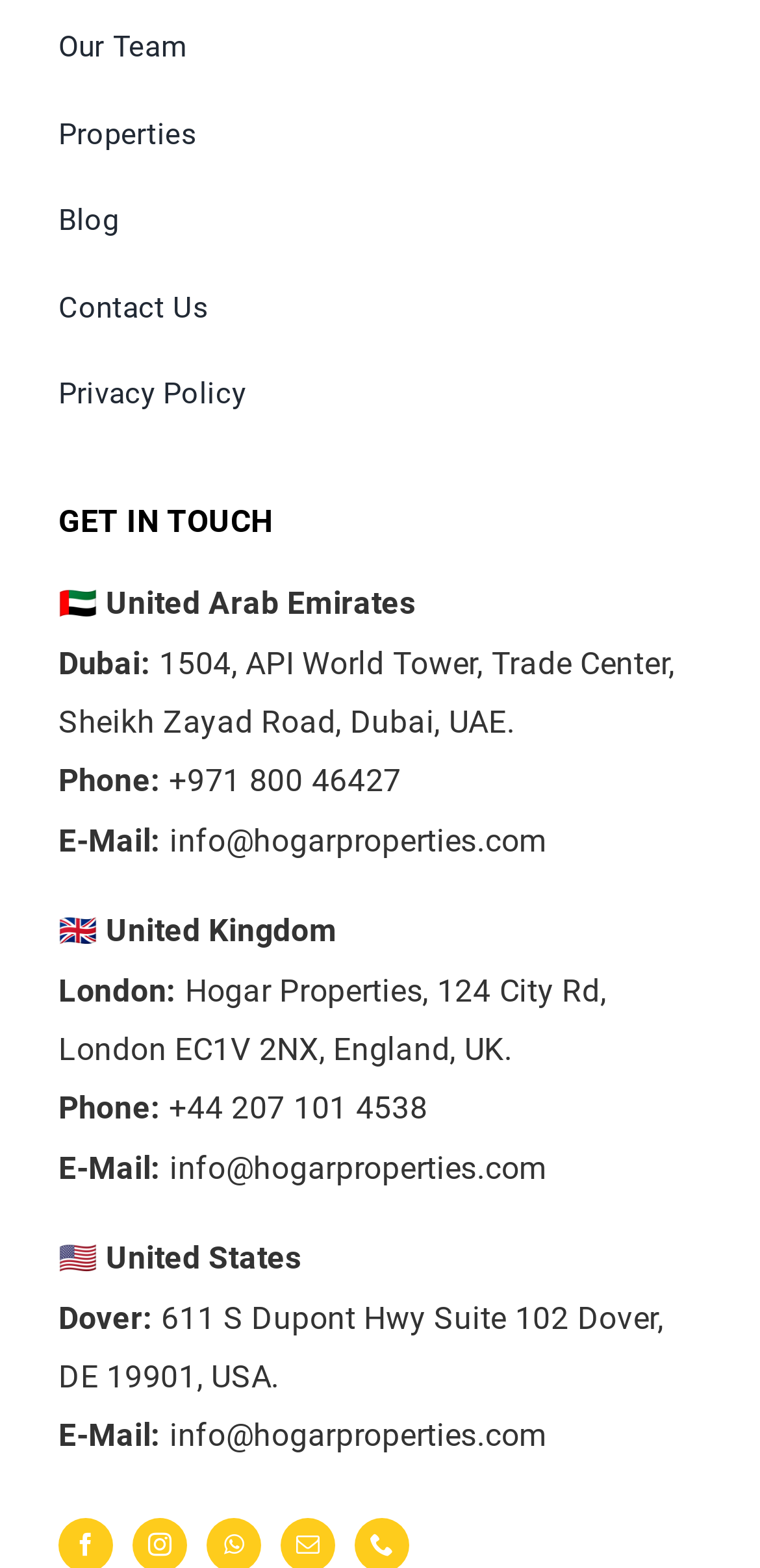From the element description +971 800 46427, predict the bounding box coordinates of the UI element. The coordinates must be specified in the format (top-left x, top-left y, bottom-right x, bottom-right y) and should be within the 0 to 1 range.

[0.222, 0.486, 0.528, 0.51]